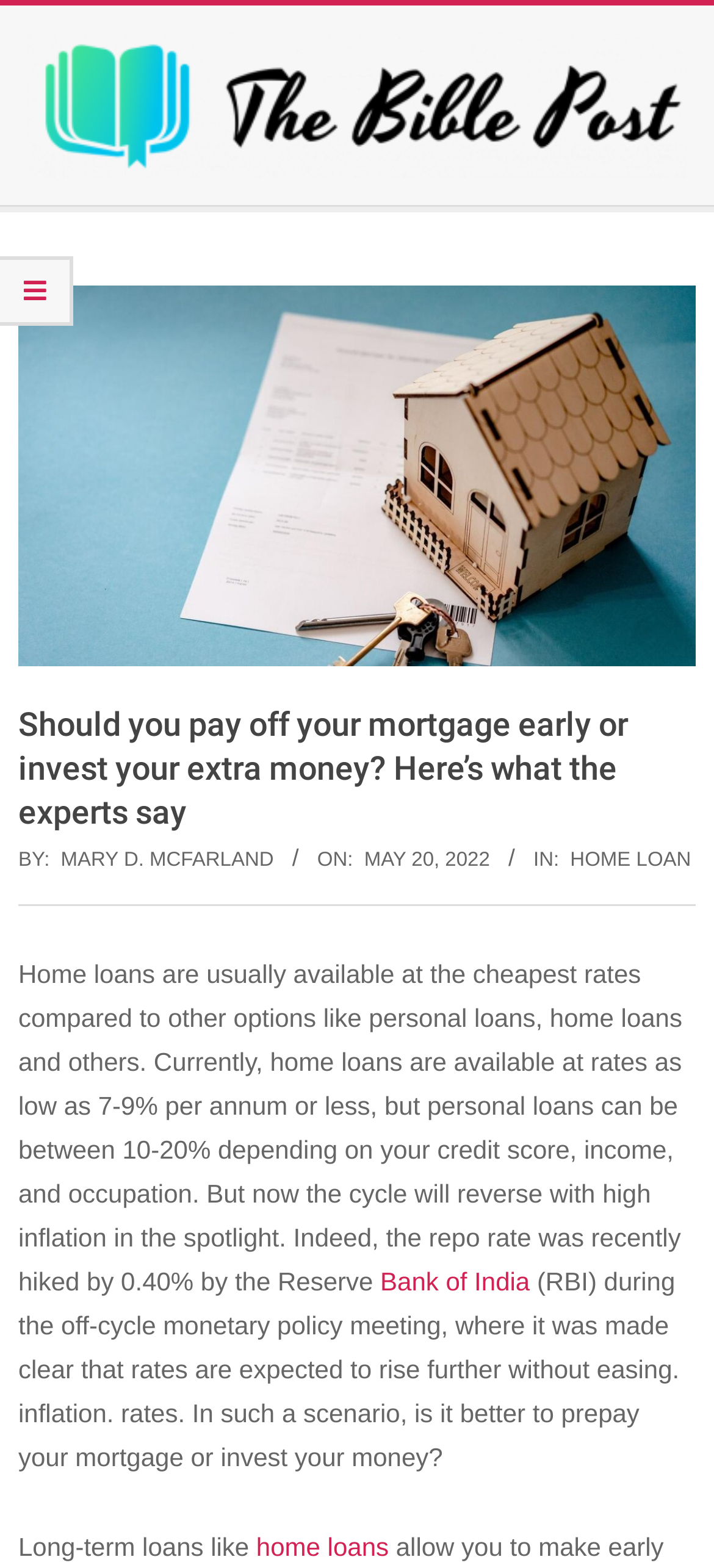Create a full and detailed caption for the entire webpage.

The webpage is an article from The Bible Post, with the title "Should you pay off your mortgage early or invest your extra money? Here’s what the experts say". At the top, there is a link to The Bible Post, accompanied by an image with the same name, taking up most of the width of the page. 

Below the title, there is a section with the author's name, "MARY D. MCFARLAND", and the publication date, "Friday, May 20, 2022, 7:00 am". This section also includes a category label, "HOME LOAN", which is a link.

The main content of the article starts below this section, with a large block of text that discusses the current state of home loans and interest rates. The text is divided into several paragraphs, with links to related topics, such as "Bank of India", and keywords, like "home loans", scattered throughout.